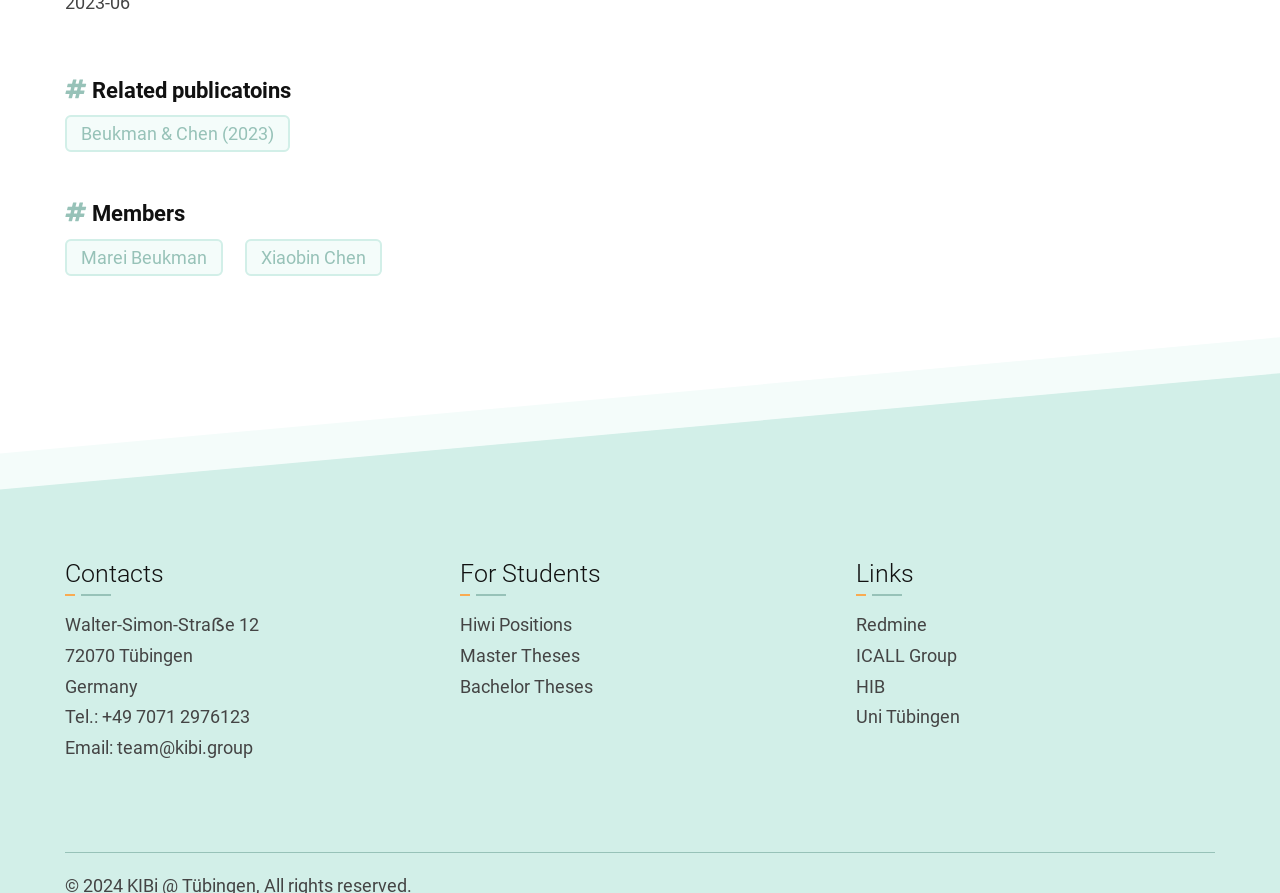What is the phone number?
Answer the question with as much detail as you can, using the image as a reference.

I found the answer by looking at the 'Contacts' section, where I saw the static text 'Tel.: +49 7071 2976123' which is the phone number.